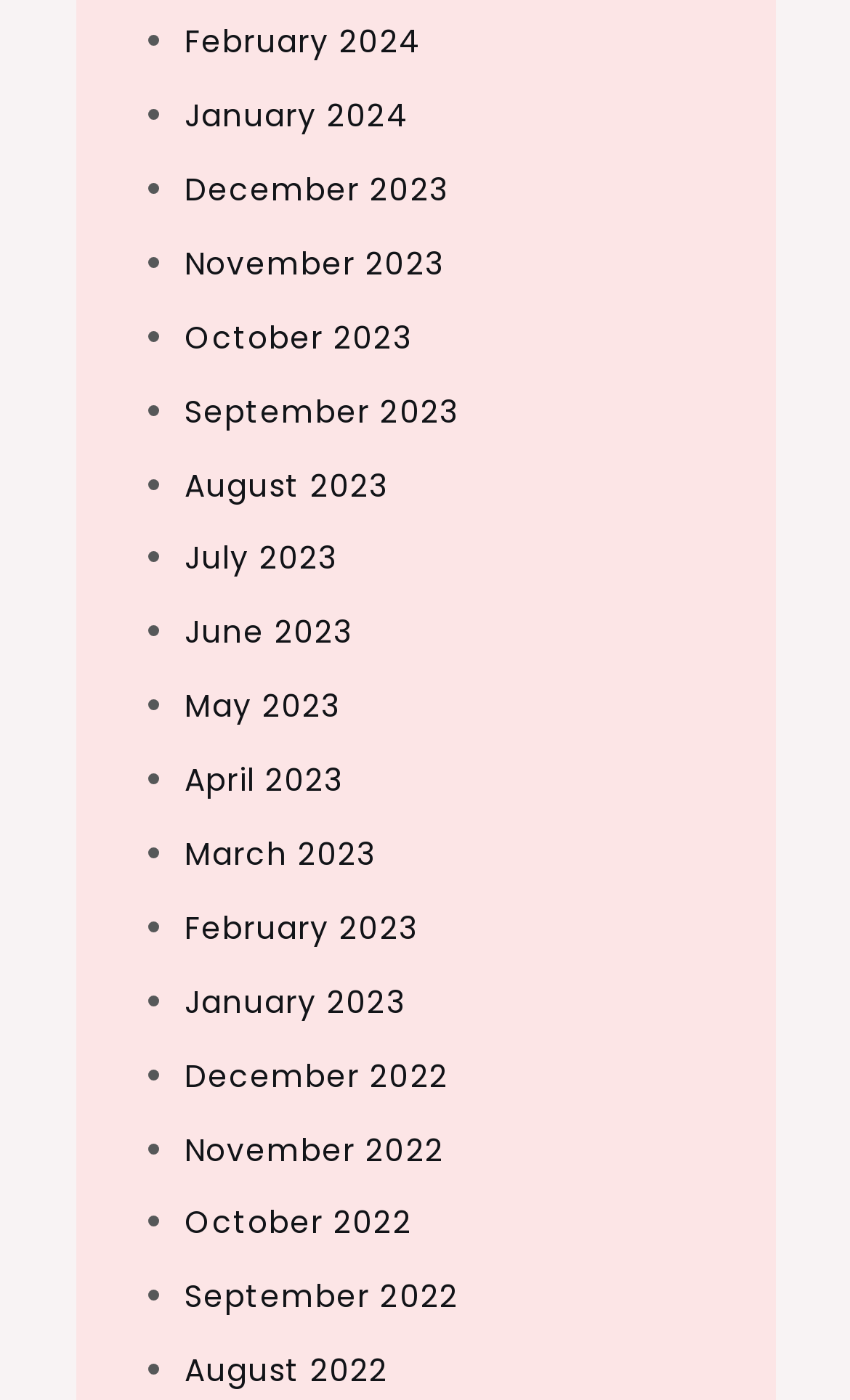Please specify the bounding box coordinates of the element that should be clicked to execute the given instruction: 'View August 2022'. Ensure the coordinates are four float numbers between 0 and 1, expressed as [left, top, right, bottom].

[0.217, 0.963, 0.457, 0.995]